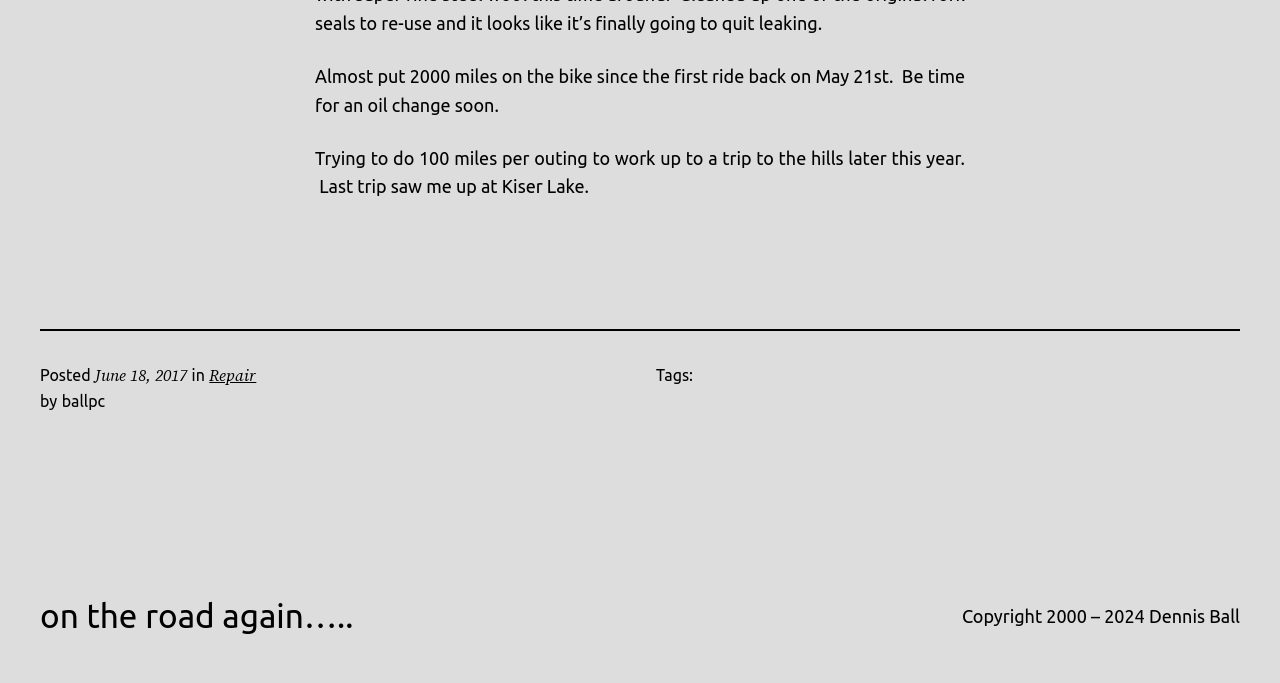Please give a succinct answer using a single word or phrase:
What type of maintenance is the author planning to do soon?

oil change